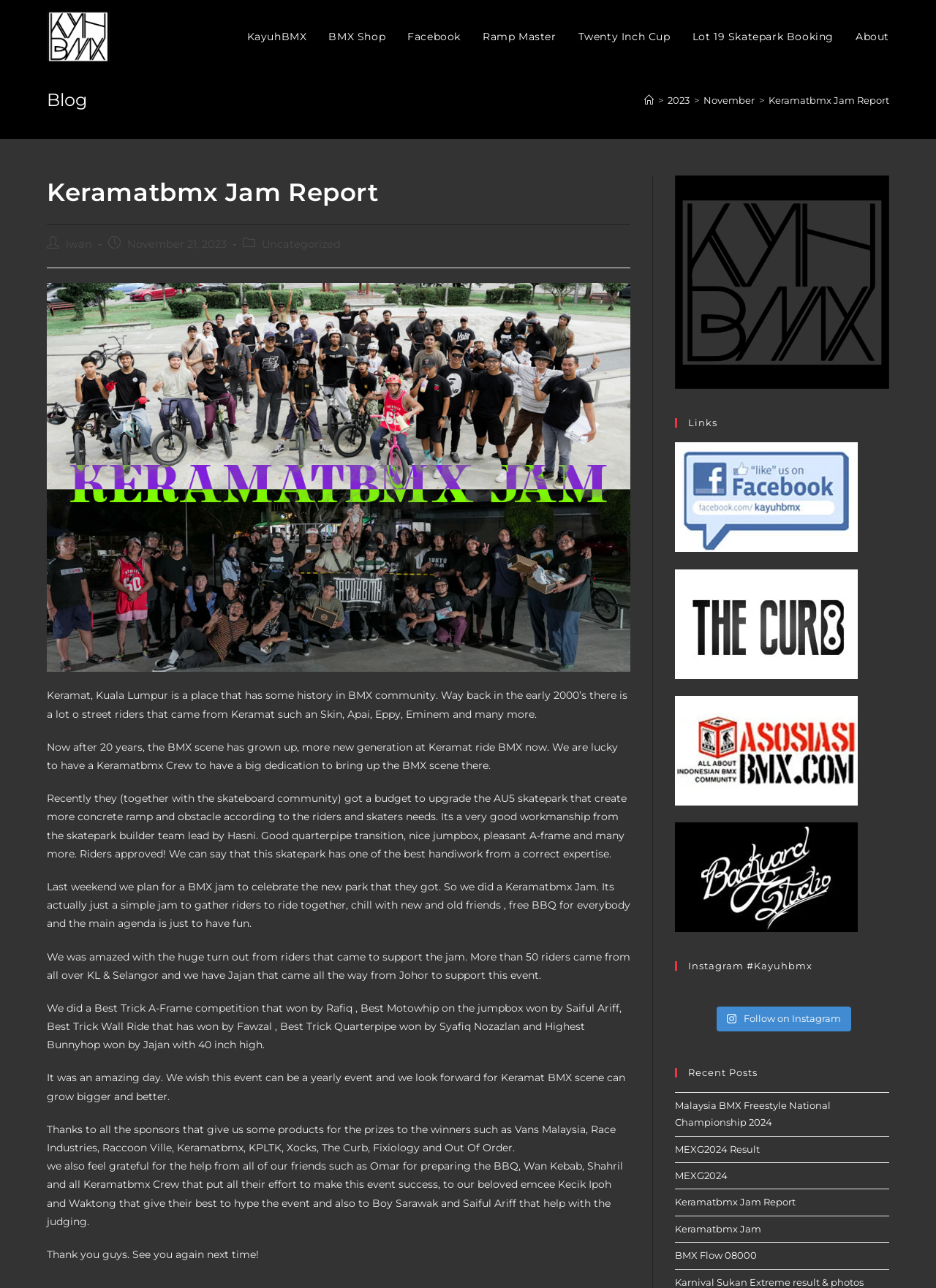Kindly determine the bounding box coordinates of the area that needs to be clicked to fulfill this instruction: "Read the 'Malaysia BMX Freestyle National Championship 2024' post".

[0.721, 0.853, 0.888, 0.876]